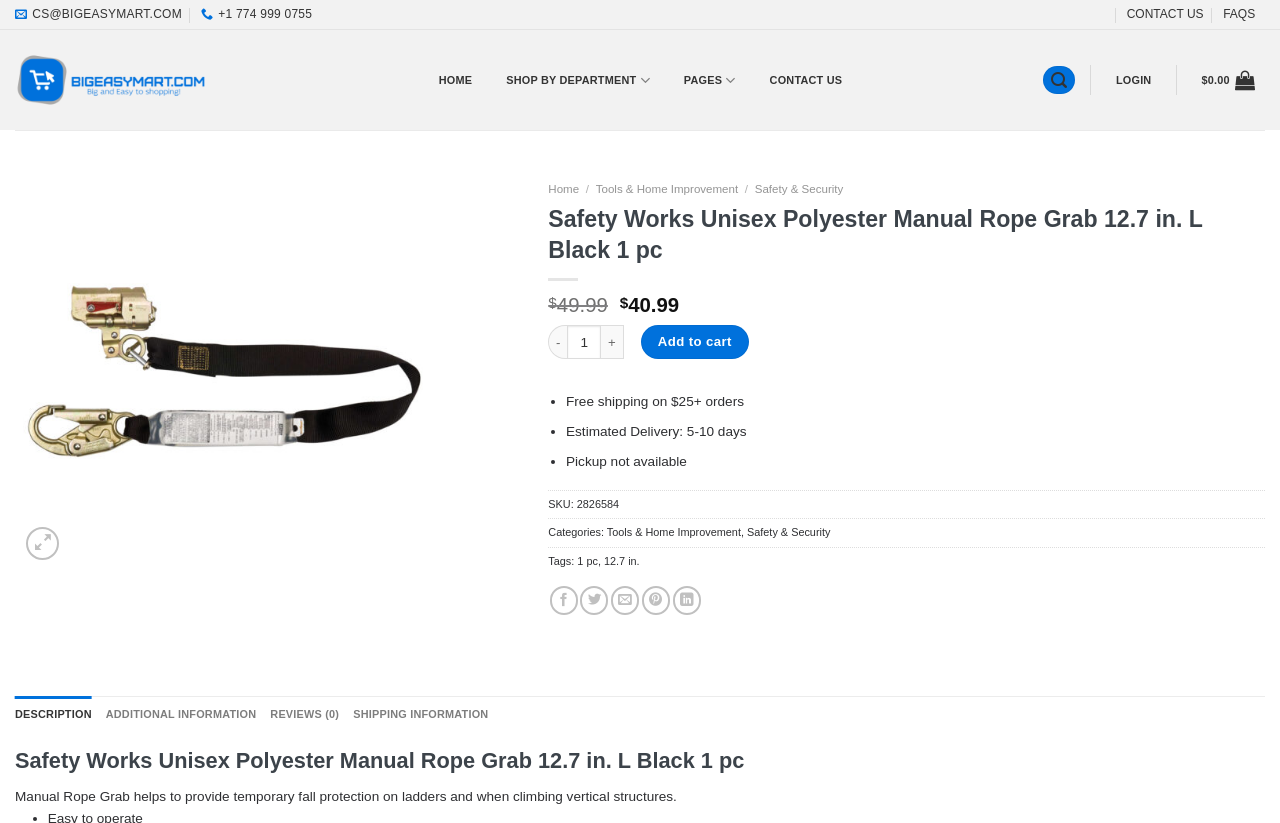Please identify the bounding box coordinates of the area that needs to be clicked to fulfill the following instruction: "Share on Facebook."

[0.429, 0.712, 0.451, 0.747]